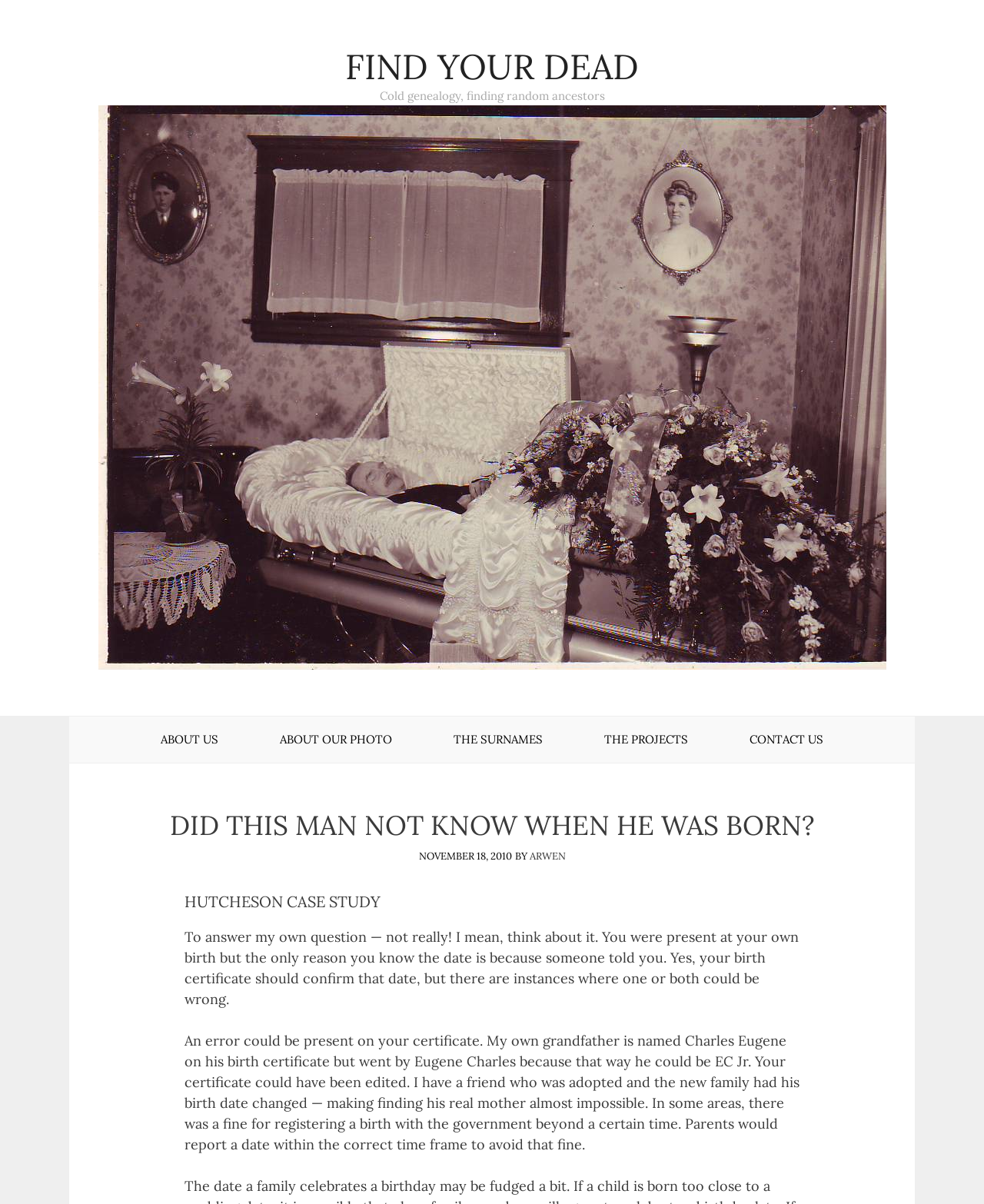Based on the element description: "Arwen", identify the UI element and provide its bounding box coordinates. Use four float numbers between 0 and 1, [left, top, right, bottom].

[0.538, 0.706, 0.575, 0.717]